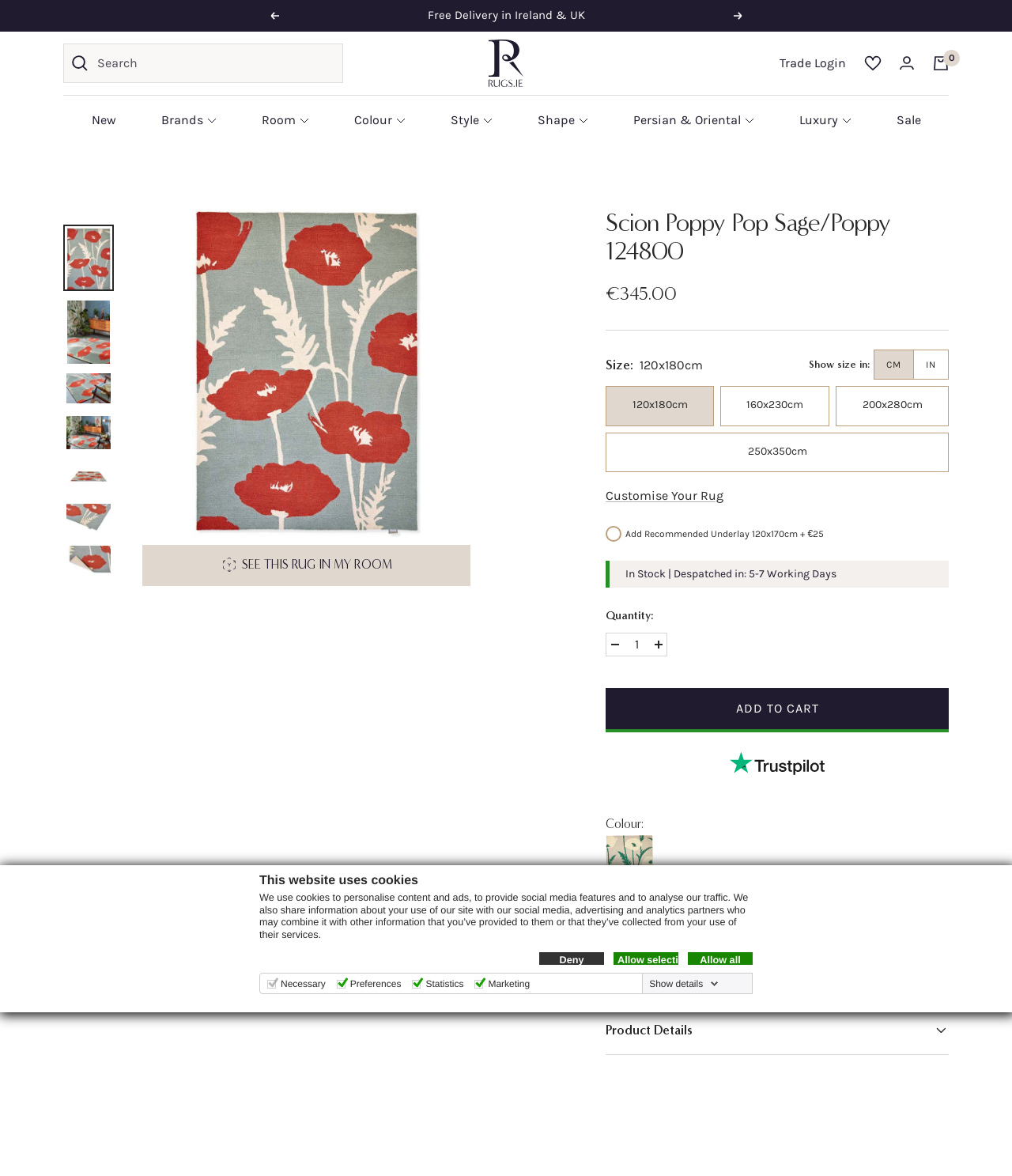What is the price of the rug?
Based on the image, provide your answer in one word or phrase.

€345.00